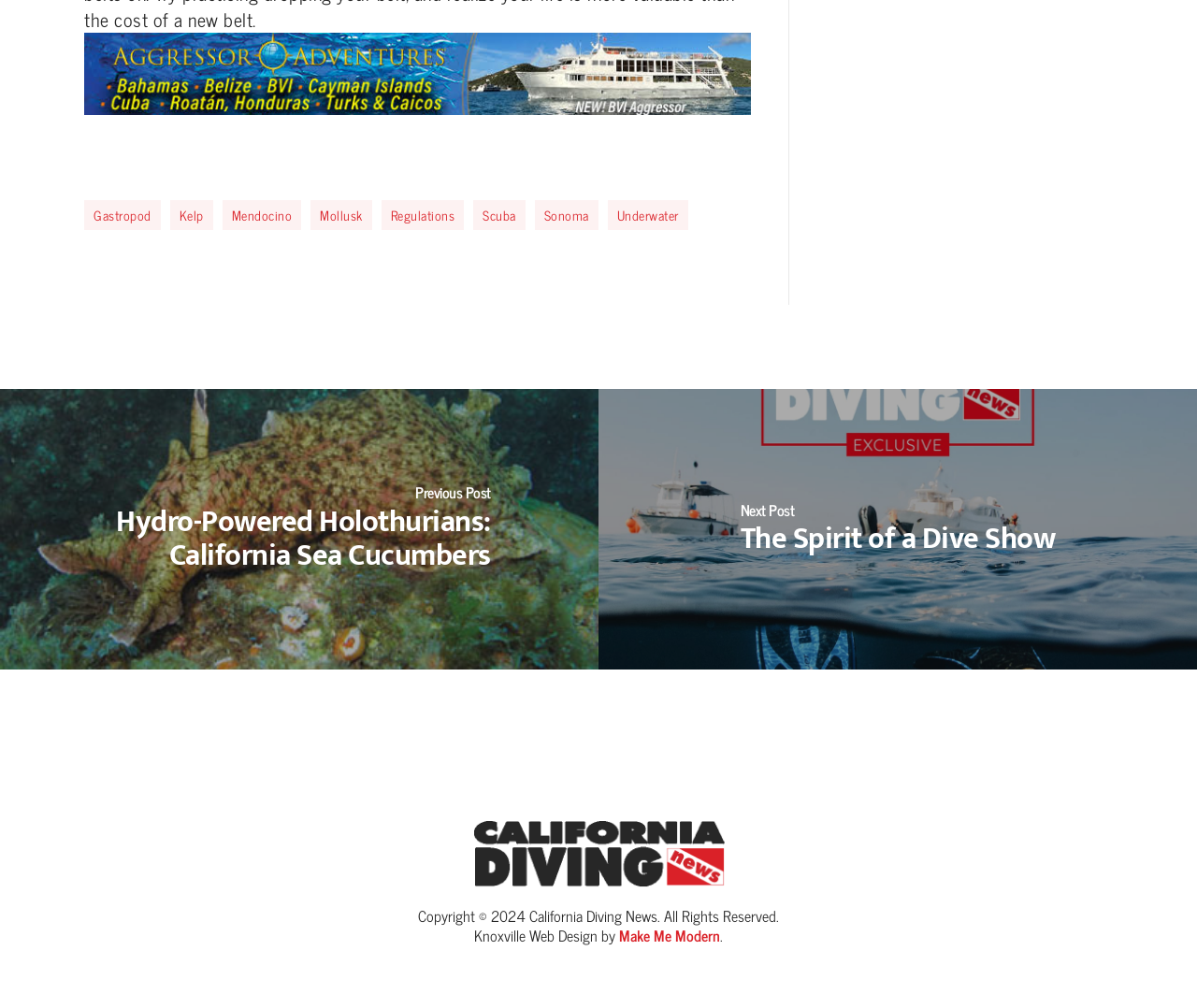What is the title of the previous post?
Provide a concise answer using a single word or phrase based on the image.

Hydro-Powered Holothurians: California Sea Cucumbers